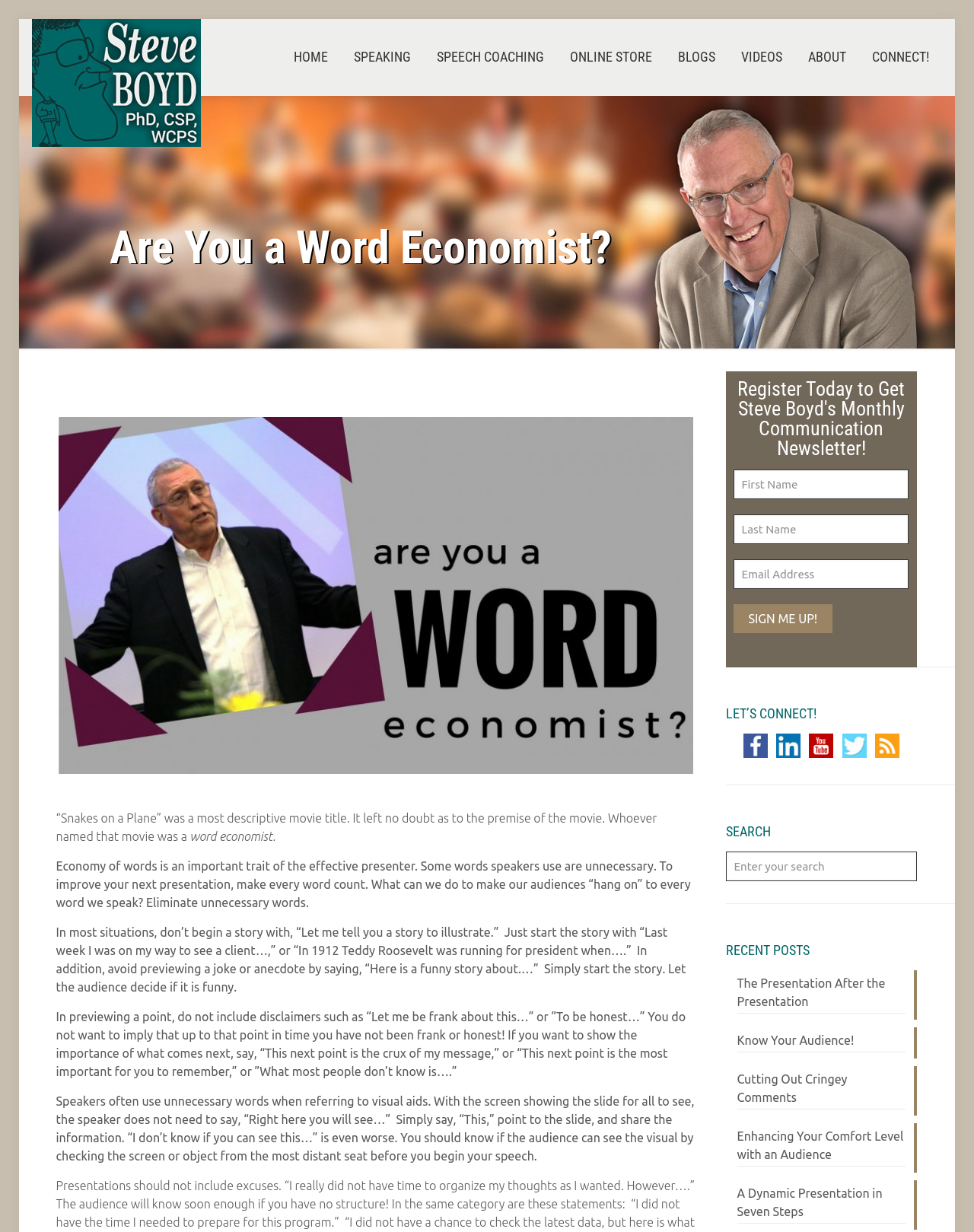Explain in detail what is displayed on the webpage.

This webpage is about Steve Boyd, a professional speaker who motivates audiences to become better communicators and speakers. At the top of the page, there is a header with a link to the homepage and a navigation menu with links to various sections, including "SPEAKING", "SPEECH COACHING", "ONLINE STORE", "BLOGS", "VIDEOS", "ABOUT", and "CONNECT!". 

Below the navigation menu, there is a heading "Are You a Word Economist?" followed by a descriptive text that discusses the importance of economy of words in effective presentation. The text is divided into several paragraphs, each discussing a specific aspect of word economy, such as eliminating unnecessary words, avoiding disclaimers, and using visual aids effectively.

To the right of the heading, there is an image related to the topic of word economy. Below the text, there is a call-to-action section with a heading "Register Today to Get Steve Boyd's Monthly Communication Newsletter!" and a form to input first name, last name, and email address to sign up for the newsletter.

Further down the page, there is a section with links to Steve Boyd's social media profiles, including Facebook, LinkedIn, YouTube, Twitter, and RSS Blog Feed. Next to each link, there is an icon representing the respective social media platform.

Below the social media section, there is a search bar with a heading "SEARCH" and a section with recent posts, including links to five blog articles with titles such as "The Presentation After the Presentation" and "Cutting Out Cringey Comments". At the very bottom of the page, there is a link to go back to the top of the page.